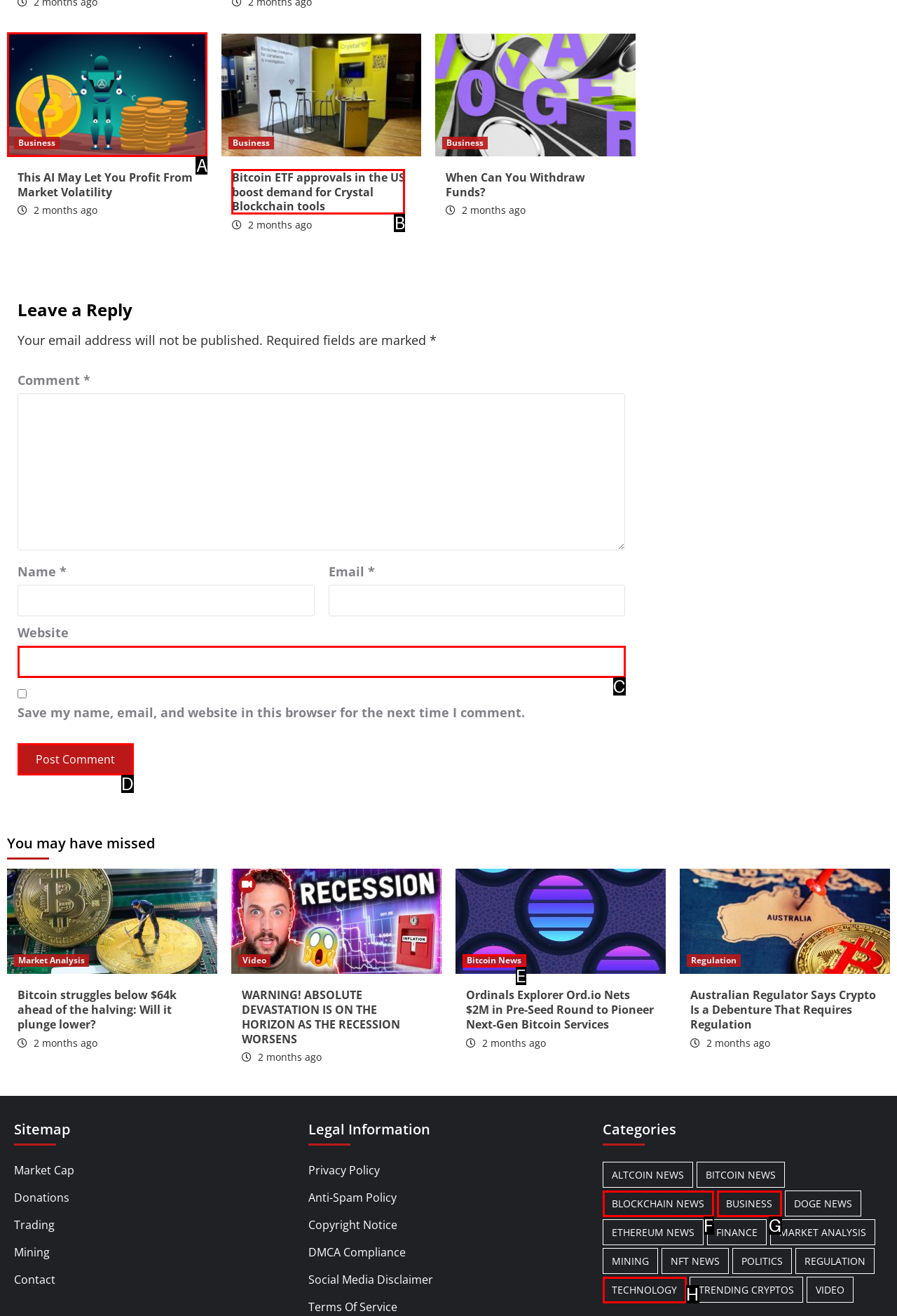Select the appropriate HTML element to click for the following task: Read more about Bitcoin Halving
Answer with the letter of the selected option from the given choices directly.

A